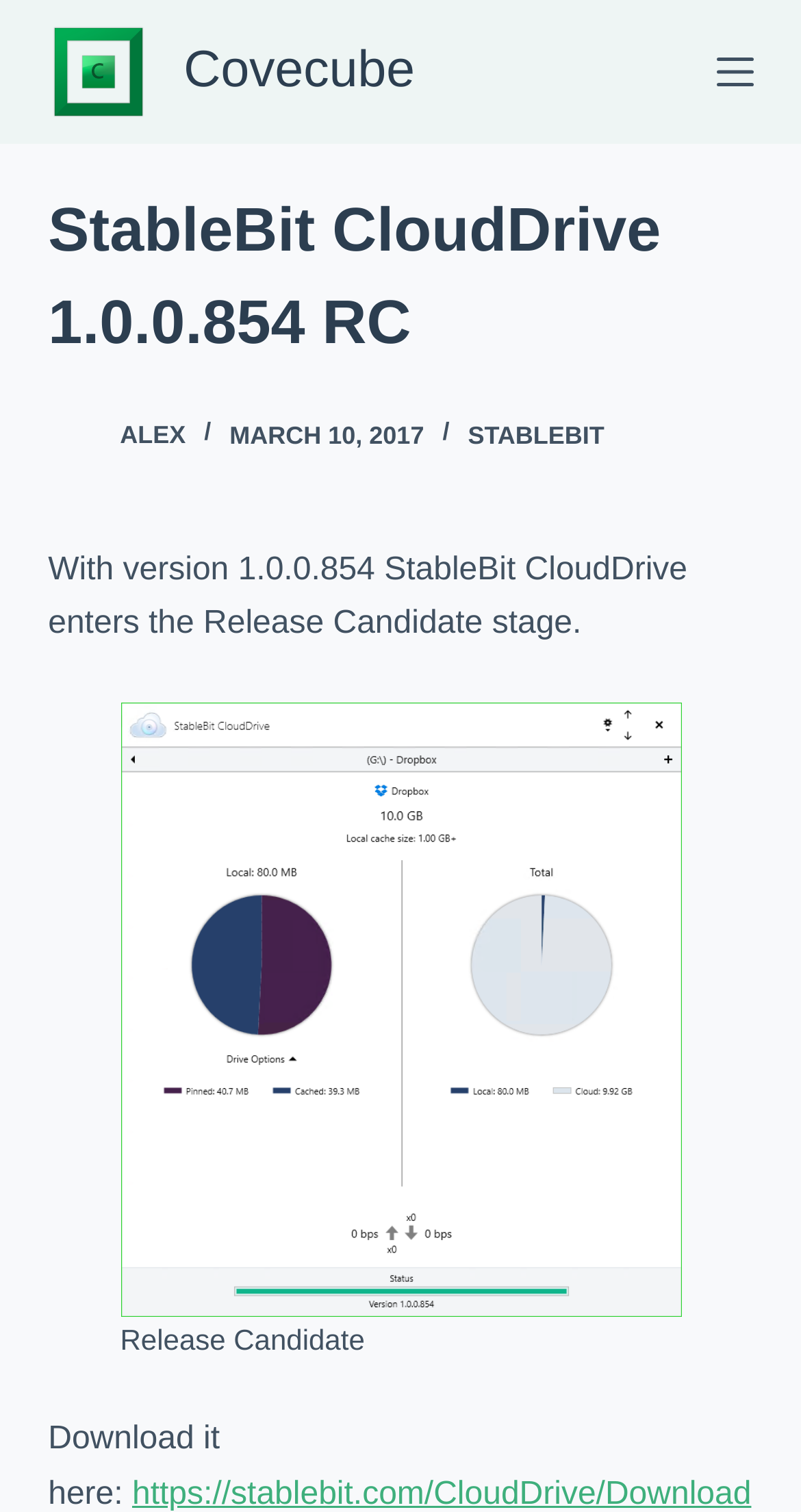Find the bounding box coordinates for the element described here: "parent_node: ALEX".

[0.06, 0.27, 0.124, 0.304]